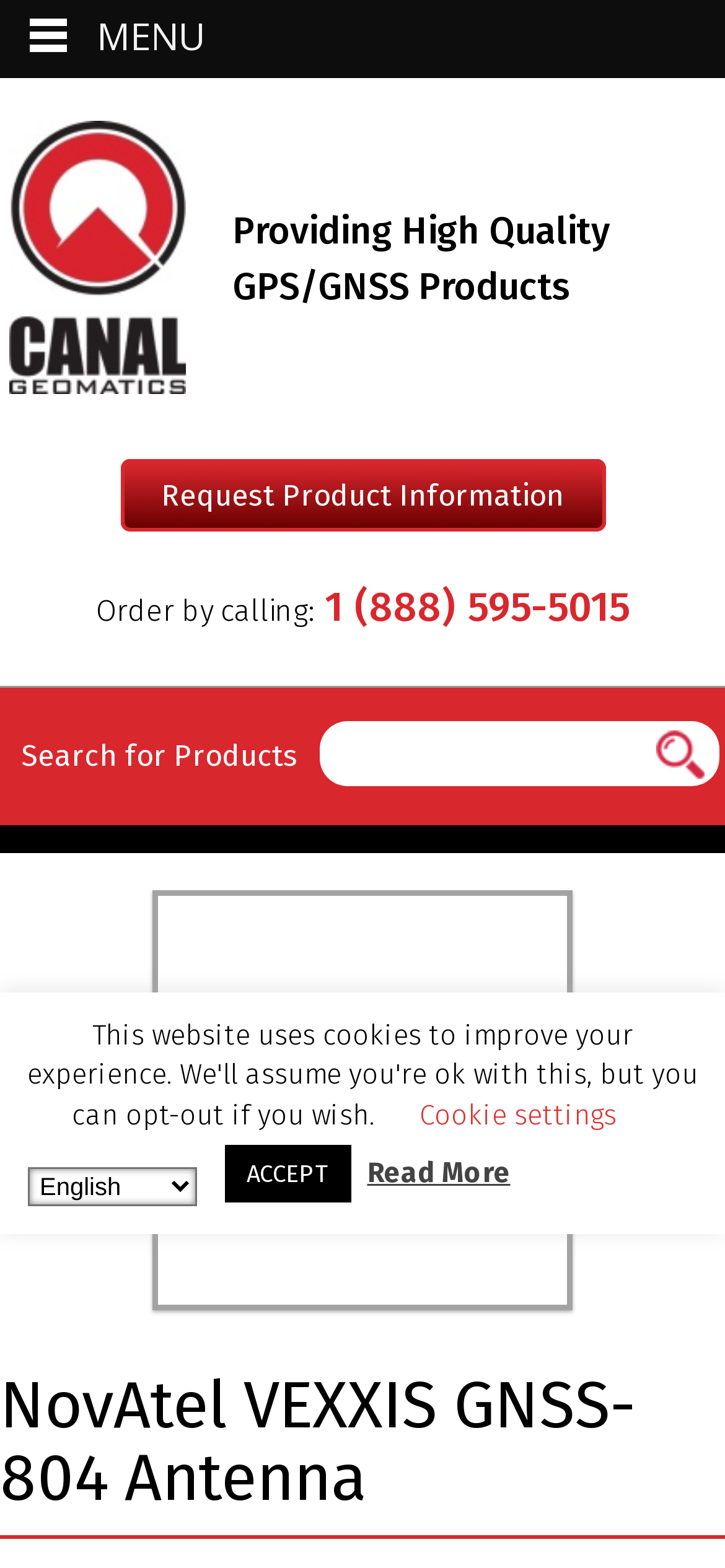Determine the bounding box coordinates of the clickable element necessary to fulfill the instruction: "Visit the source website". Provide the coordinates as four float numbers within the 0 to 1 range, i.e., [left, top, right, bottom].

None